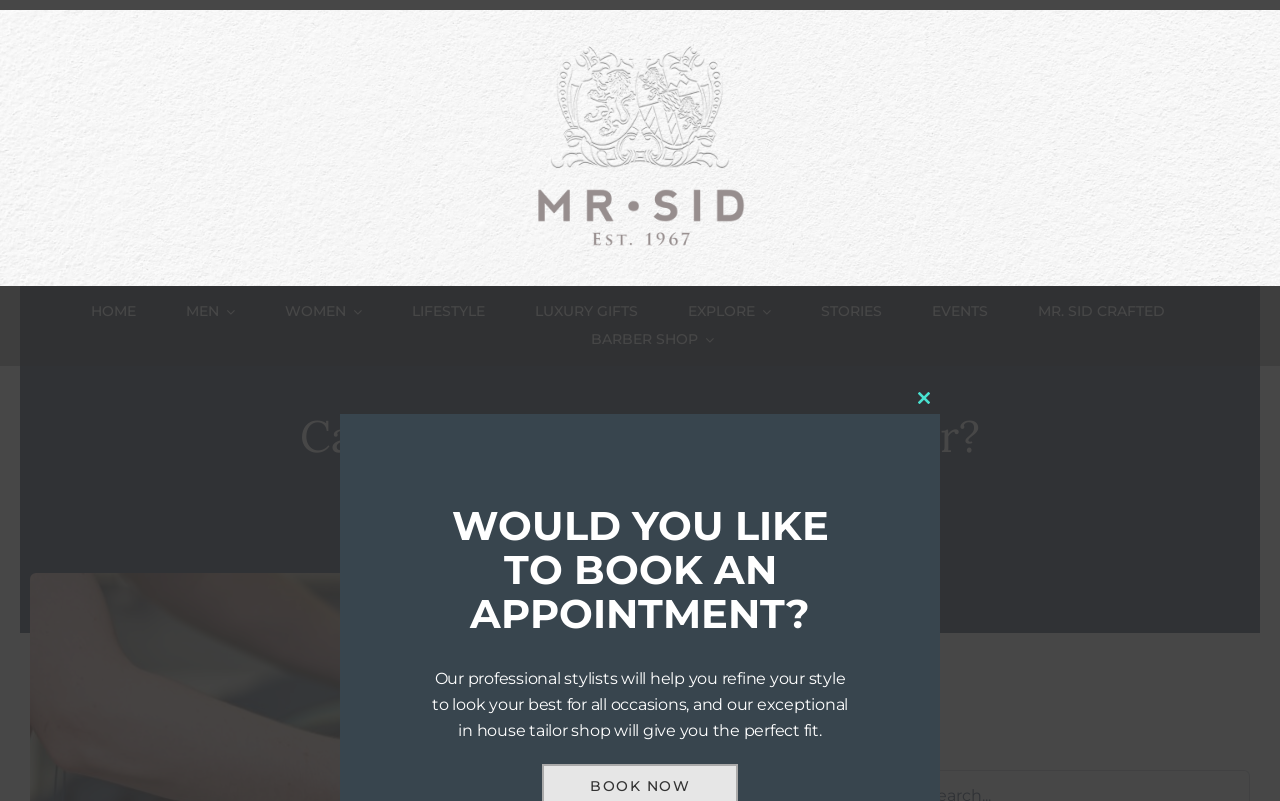Indicate the bounding box coordinates of the clickable region to achieve the following instruction: "Browse 'Footwear' category."

[0.566, 0.514, 0.683, 0.551]